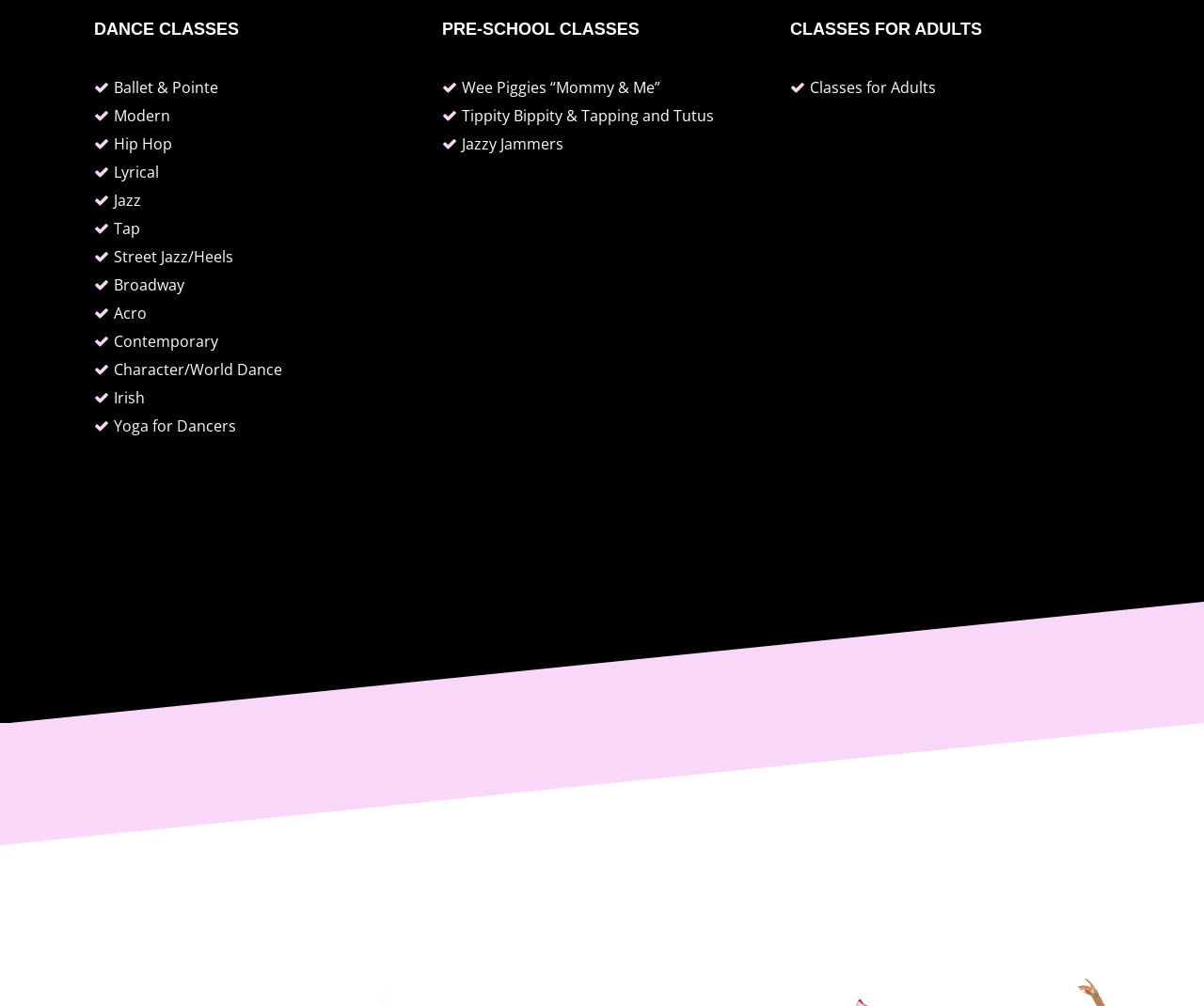What age groups are catered to?
Please answer the question with a single word or phrase, referencing the image.

Children and adults